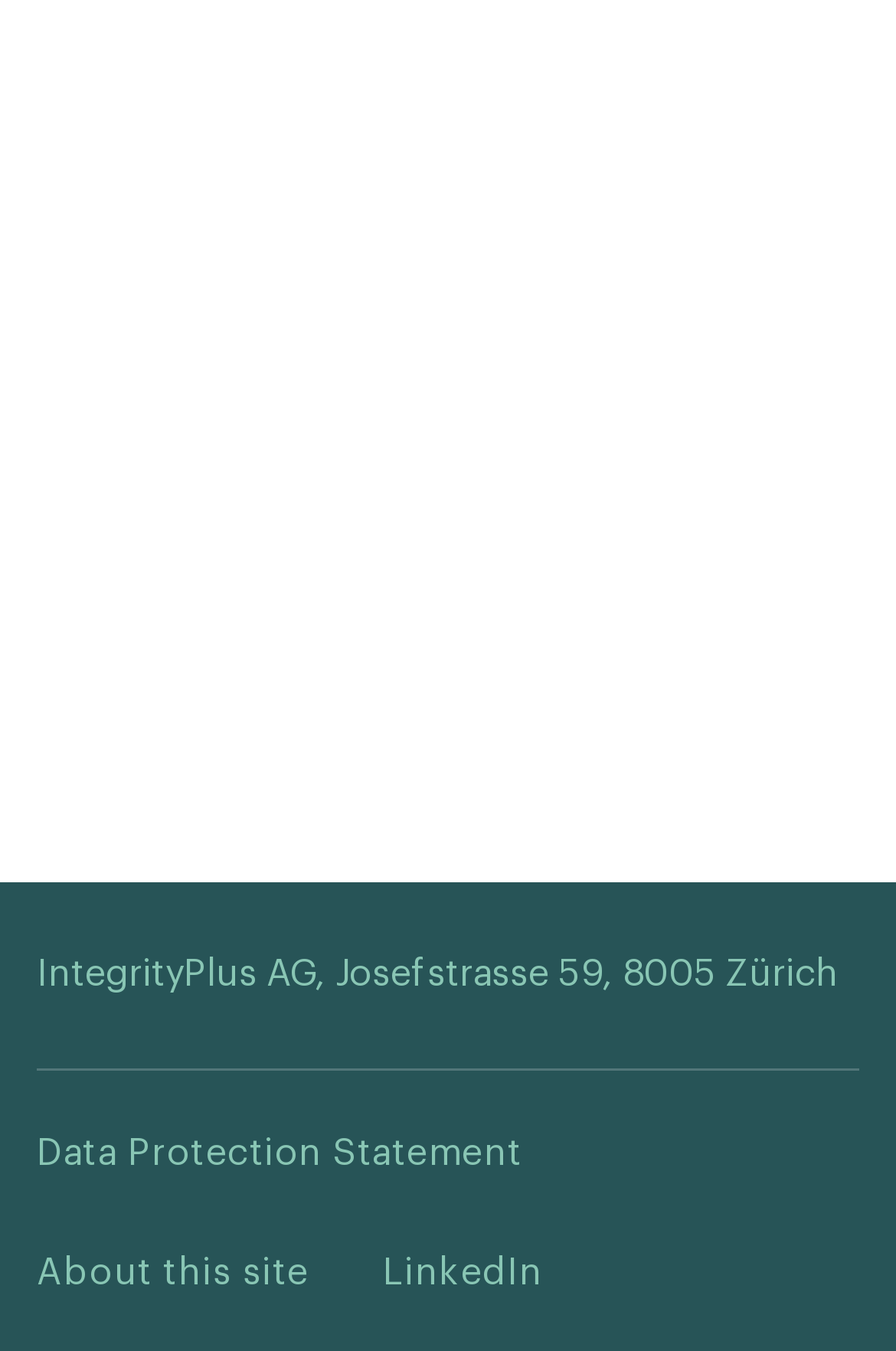What is the email address of the expert?
Please craft a detailed and exhaustive response to the question.

The email address of the expert can be found in the top section of the webpage, where it is written as a link.